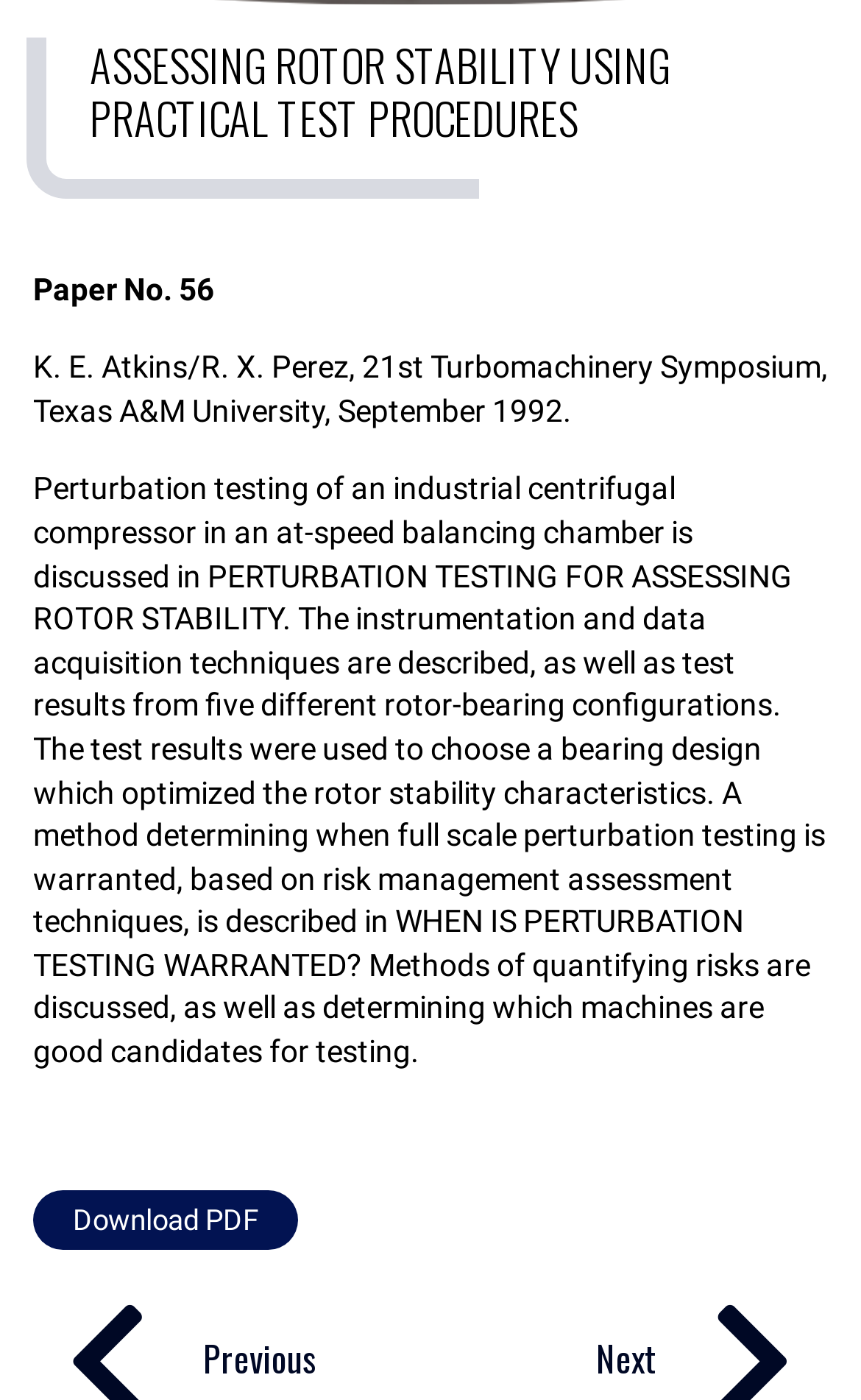Identify the bounding box for the element characterized by the following description: "Download PDF".

[0.038, 0.851, 0.346, 0.893]